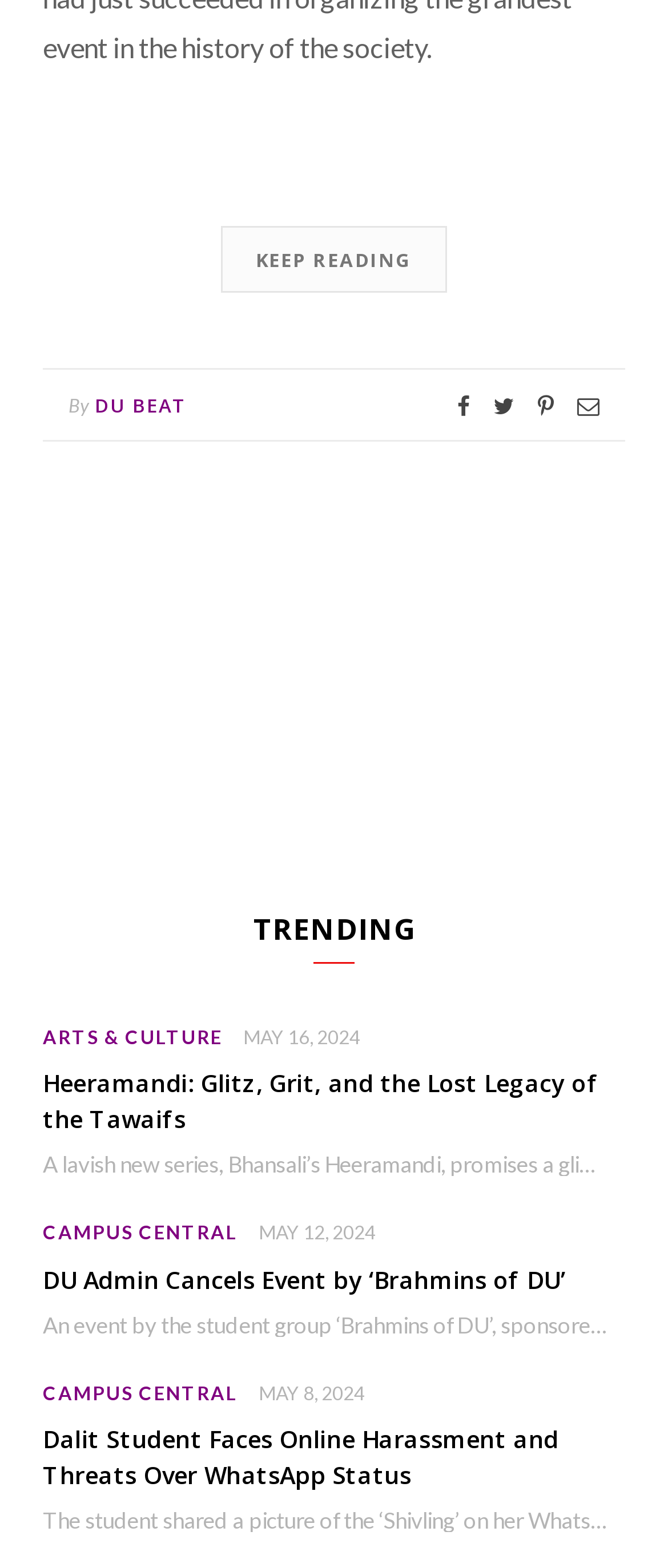What is the date of the article 'DU Admin Cancels Event by ‘Brahmins of DU’'?
Please provide a single word or phrase as your answer based on the screenshot.

MAY 12, 2024